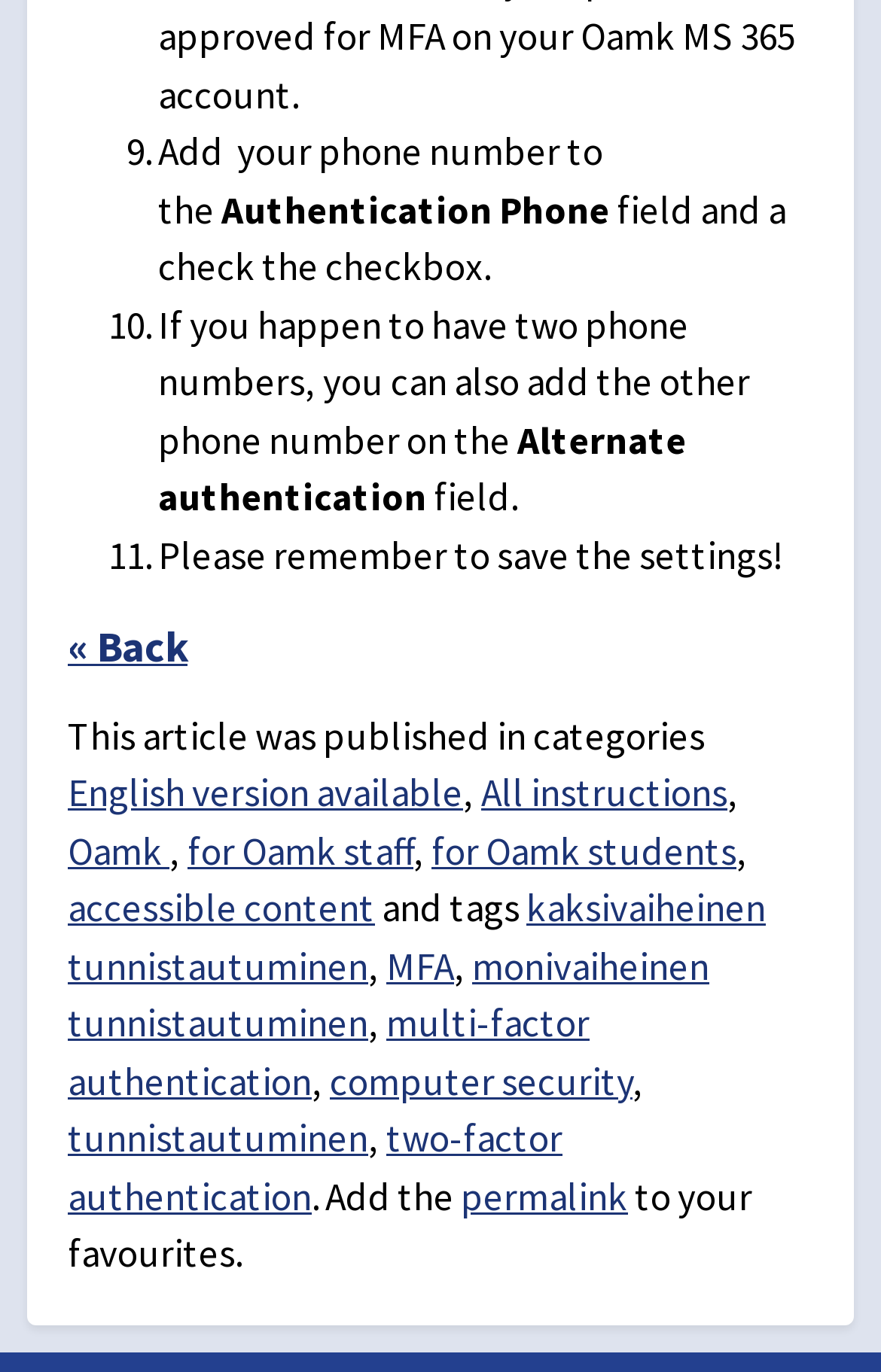What is the topic of the article?
Could you answer the question with a detailed and thorough explanation?

The topic of the article can be inferred from the text content, specifically the phrases 'Authentication Phone', 'Alternate authentication', and 'two-factor authentication', which suggest that the article is about authentication.